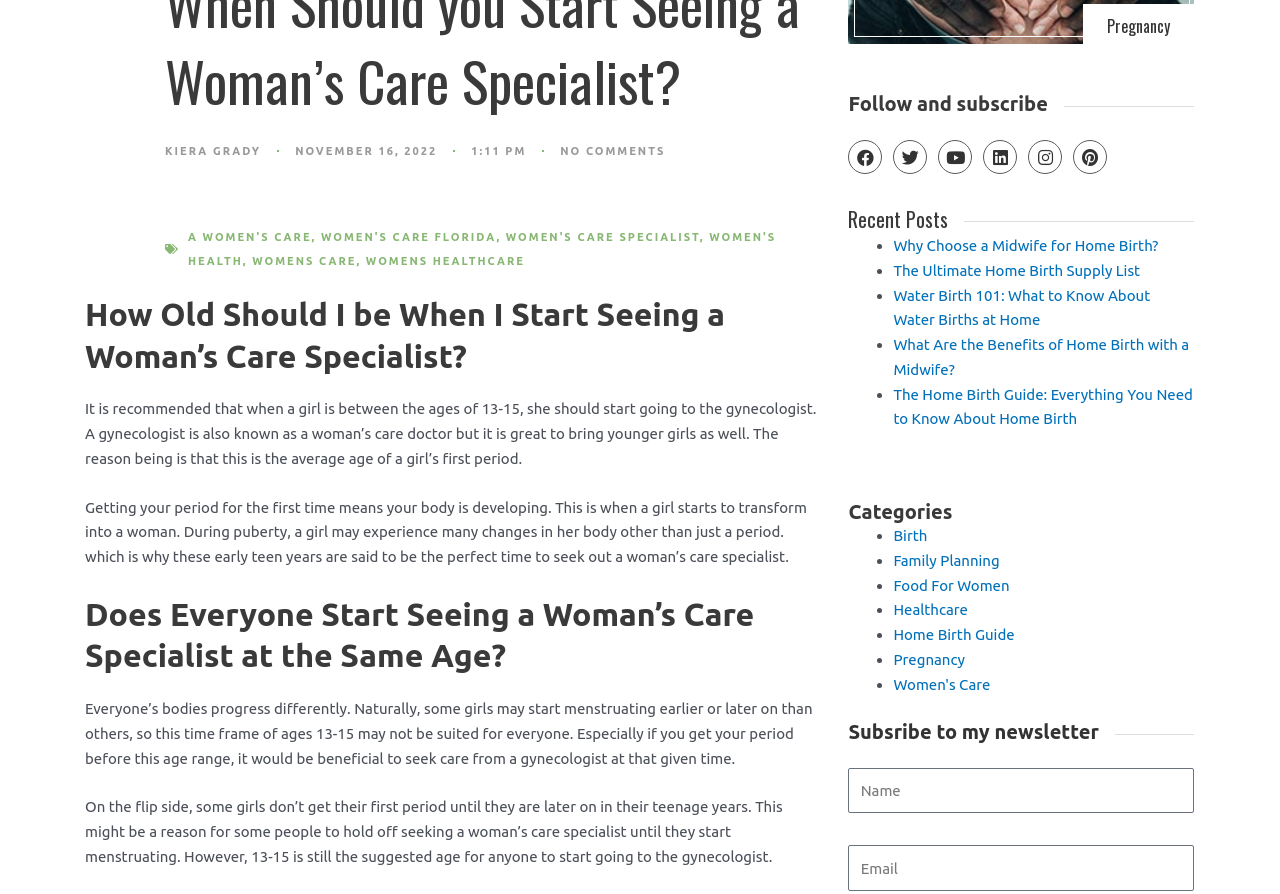Please predict the bounding box coordinates (top-left x, top-left y, bottom-right x, bottom-right y) for the UI element in the screenshot that fits the description: women's health

[0.147, 0.258, 0.606, 0.299]